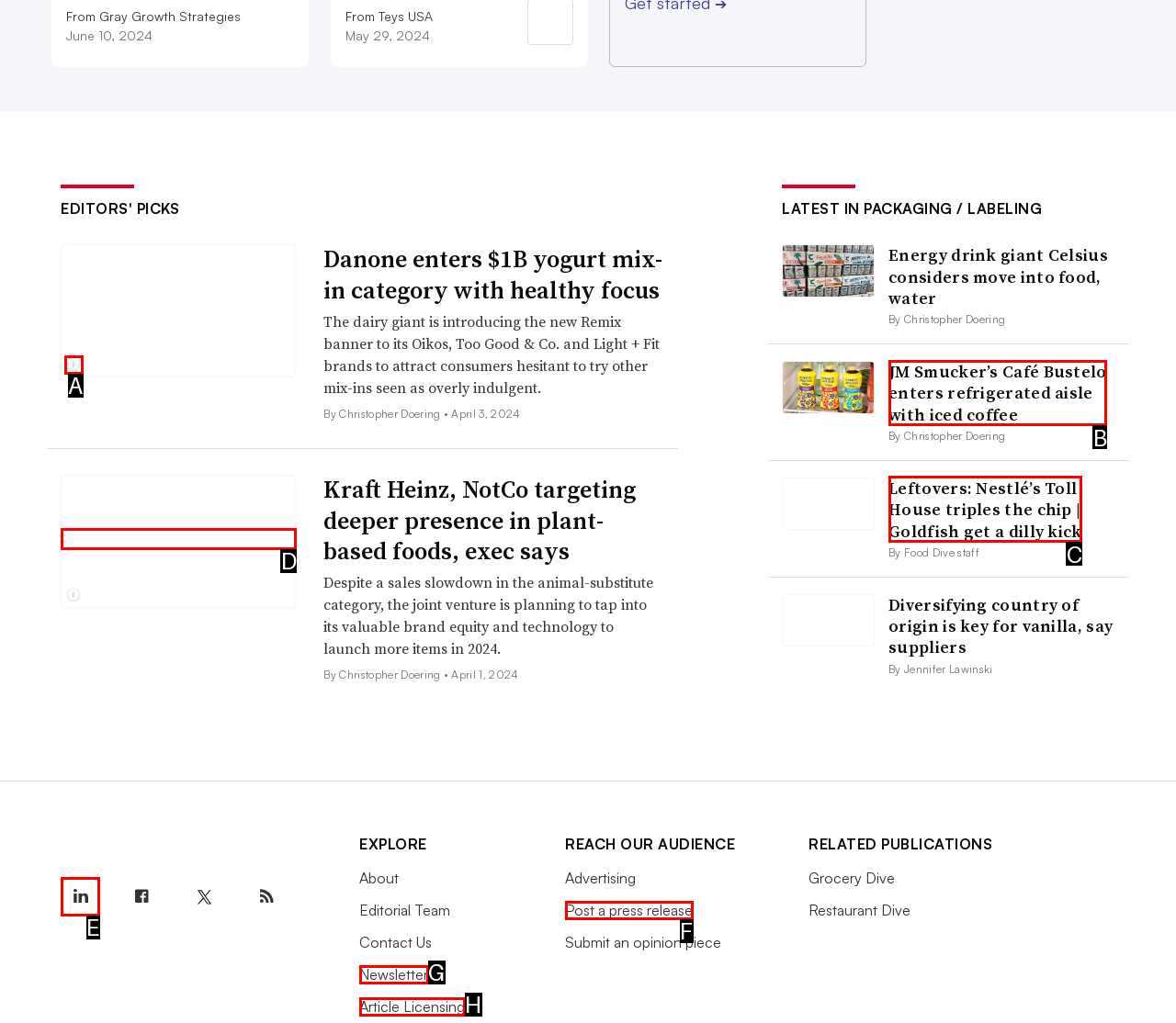Determine the HTML element to click for the instruction: View the image of Packages of American Style, Cheddar Style and Provolone Style Kraft NotCheese slices.
Answer with the letter corresponding to the correct choice from the provided options.

D